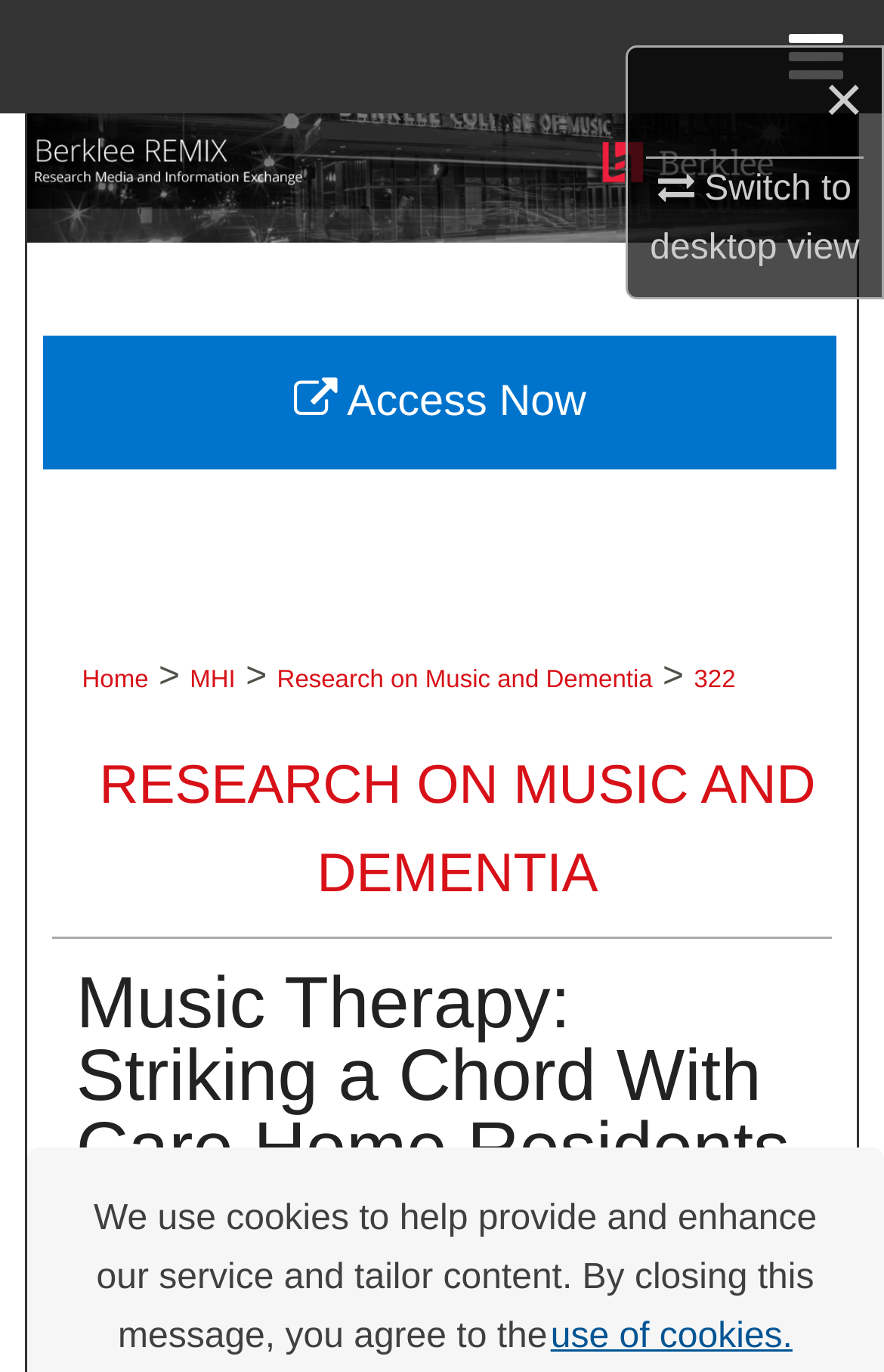Locate the bounding box coordinates of the area you need to click to fulfill this instruction: 'switch to desktop view'. The coordinates must be in the form of four float numbers ranging from 0 to 1: [left, top, right, bottom].

[0.735, 0.118, 0.972, 0.196]